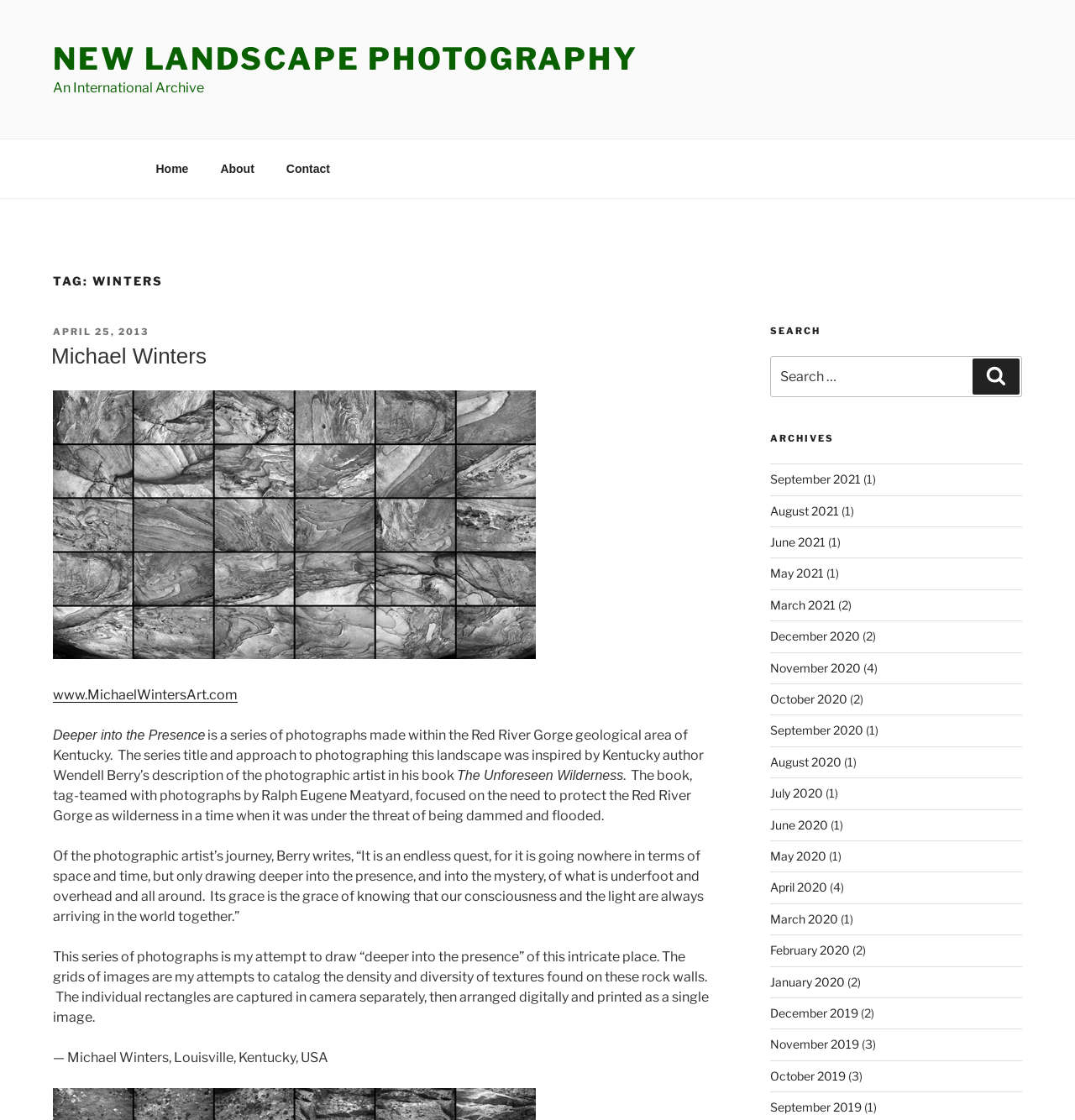Bounding box coordinates must be specified in the format (top-left x, top-left y, bottom-right x, bottom-right y). All values should be floating point numbers between 0 and 1. What are the bounding box coordinates of the UI element described as: New Landscape Photography

[0.049, 0.036, 0.594, 0.069]